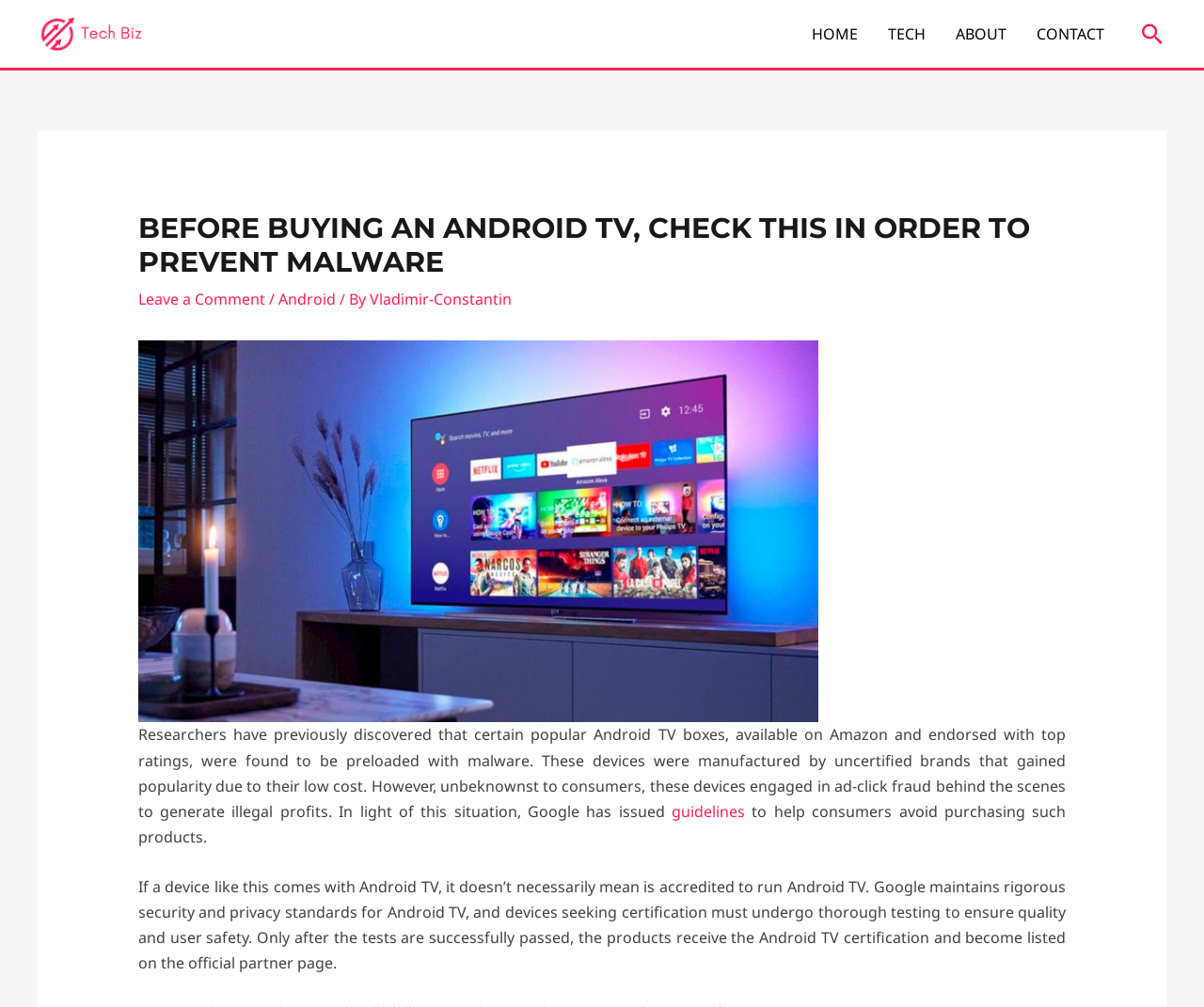Pinpoint the bounding box coordinates of the element you need to click to execute the following instruction: "Search for something". The bounding box should be represented by four float numbers between 0 and 1, in the format [left, top, right, bottom].

[0.945, 0.02, 0.969, 0.048]